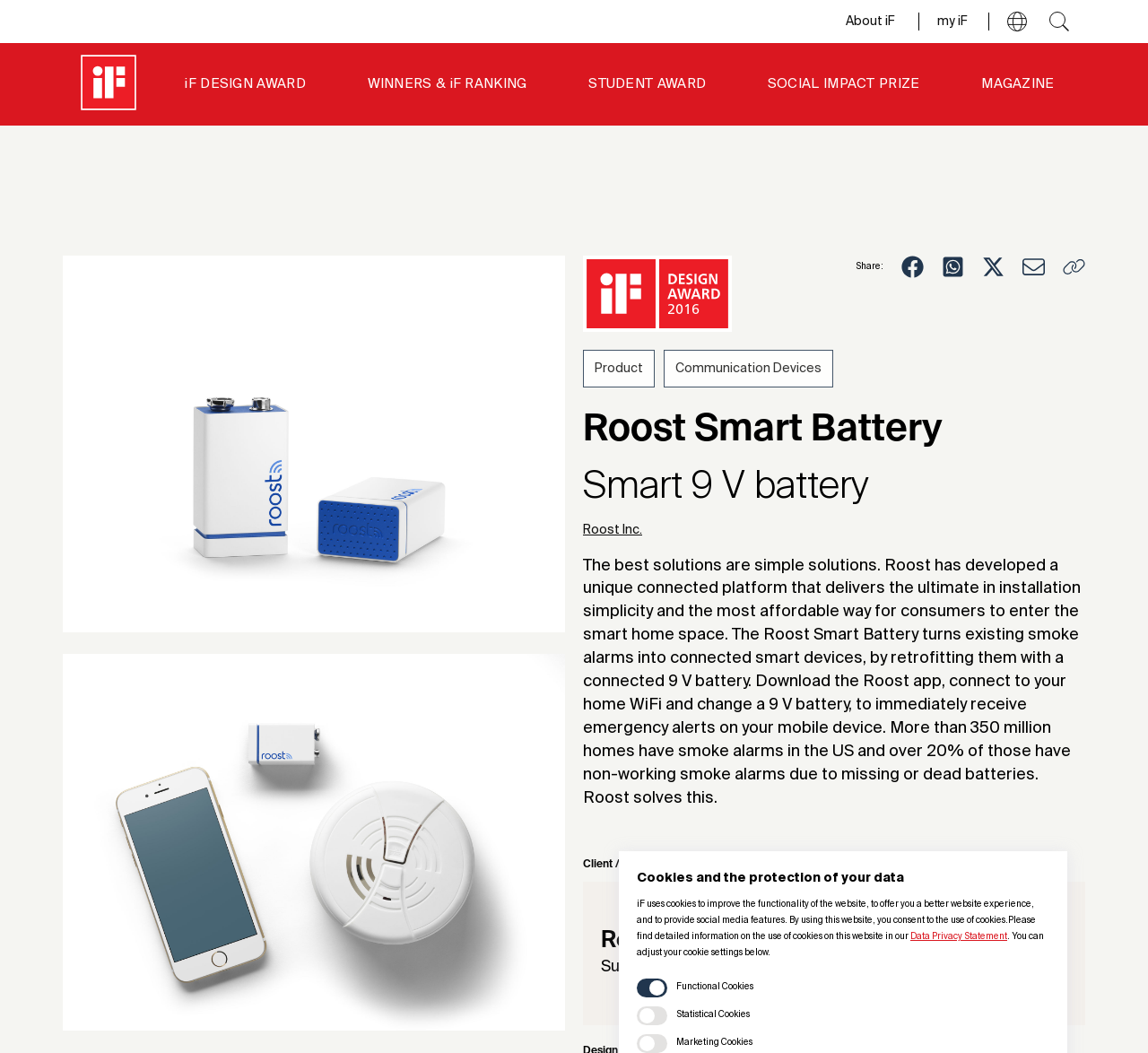Provide a short, one-word or phrase answer to the question below:
What is the name of the award won by Roost Smart Battery?

iF DESIGN AWARD